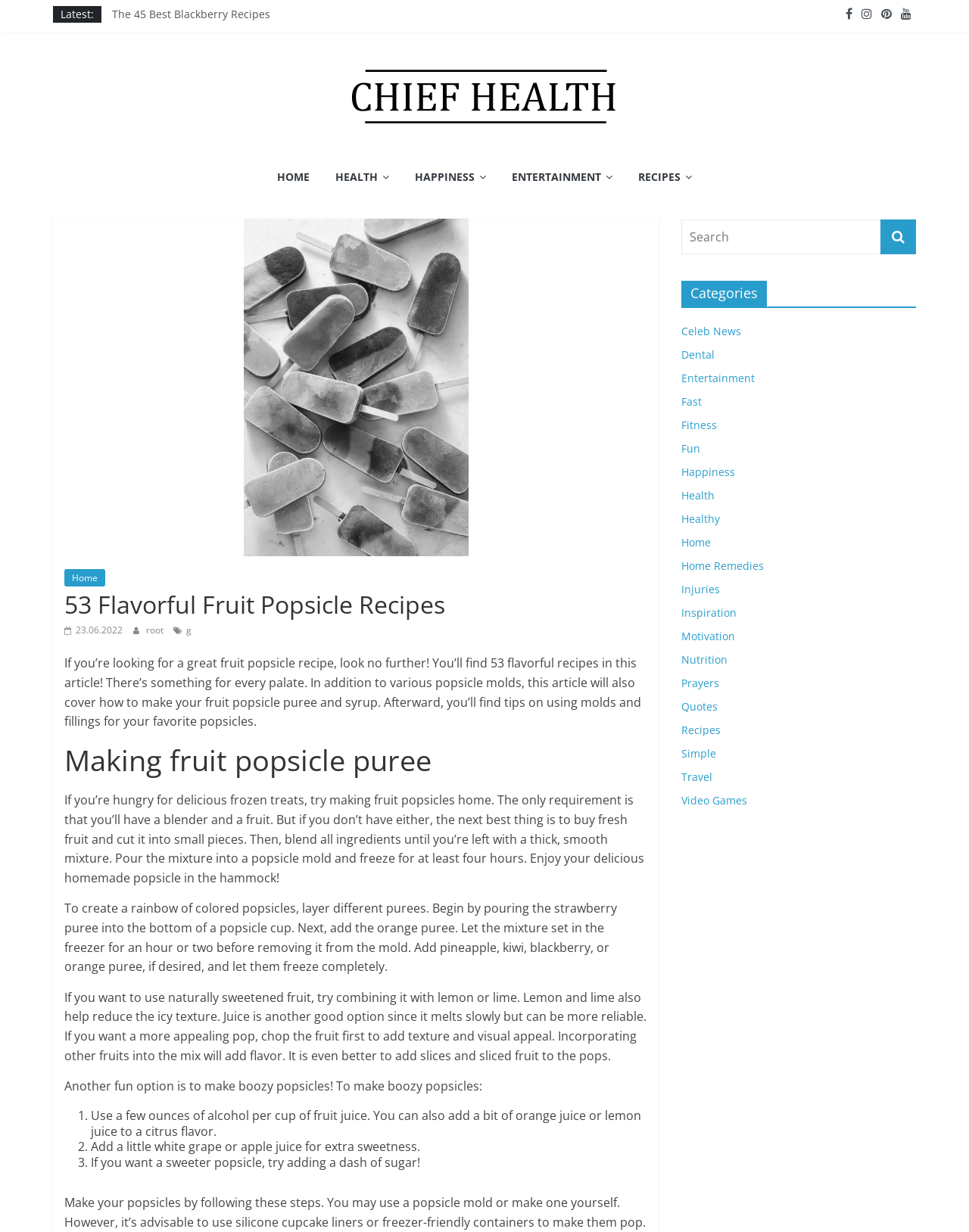Please indicate the bounding box coordinates of the element's region to be clicked to achieve the instruction: "View the 'RECIPES' category". Provide the coordinates as four float numbers between 0 and 1, i.e., [left, top, right, bottom].

[0.647, 0.13, 0.726, 0.159]